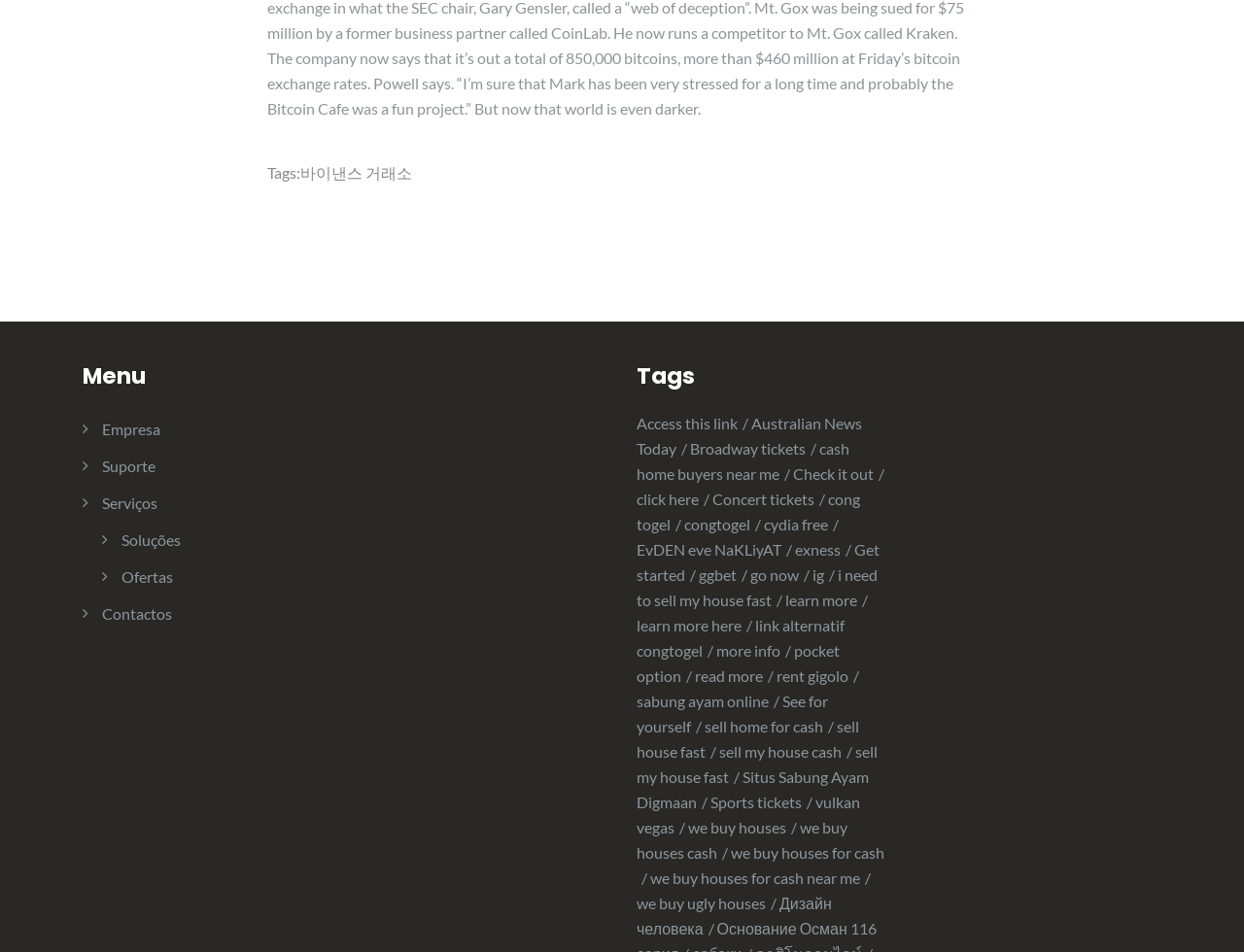Show me the bounding box coordinates of the clickable region to achieve the task as per the instruction: "Learn more about 'cash home buyers near me'".

[0.512, 0.461, 0.683, 0.507]